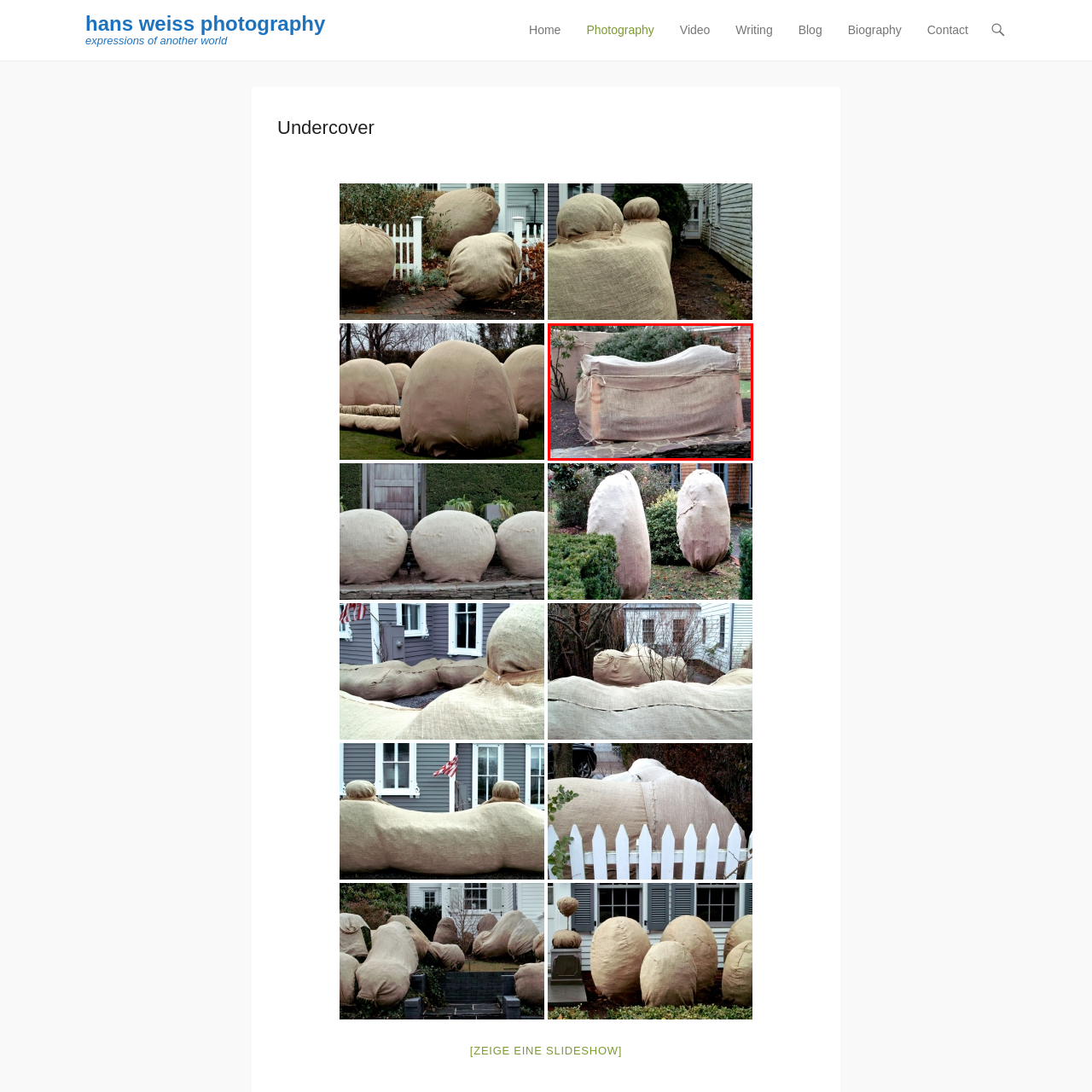Give a detailed account of the visual elements present in the image highlighted by the red border.

The image displays a burlap-wrapped object, likely a piece of outdoor furniture or garden equipment, carefully shielded for protection against the elements. The burlap cover is tied securely, showcasing an intent to preserve the item beneath it. Surrounding the covered object, there are hints of greenery and landscaped foliage, suggesting that it is set in a garden or outdoor area. The stone pathway adds a rustic charm to the scene, contrasting with the soft texture of the burlap. This setting gives a glimpse into the careful care taken to maintain outdoor items during inclement weather, embodying a blend of functionality and aesthetic appeal. The image seems to reflect a tranquil outdoor environment, indicative of a well-loved garden space.